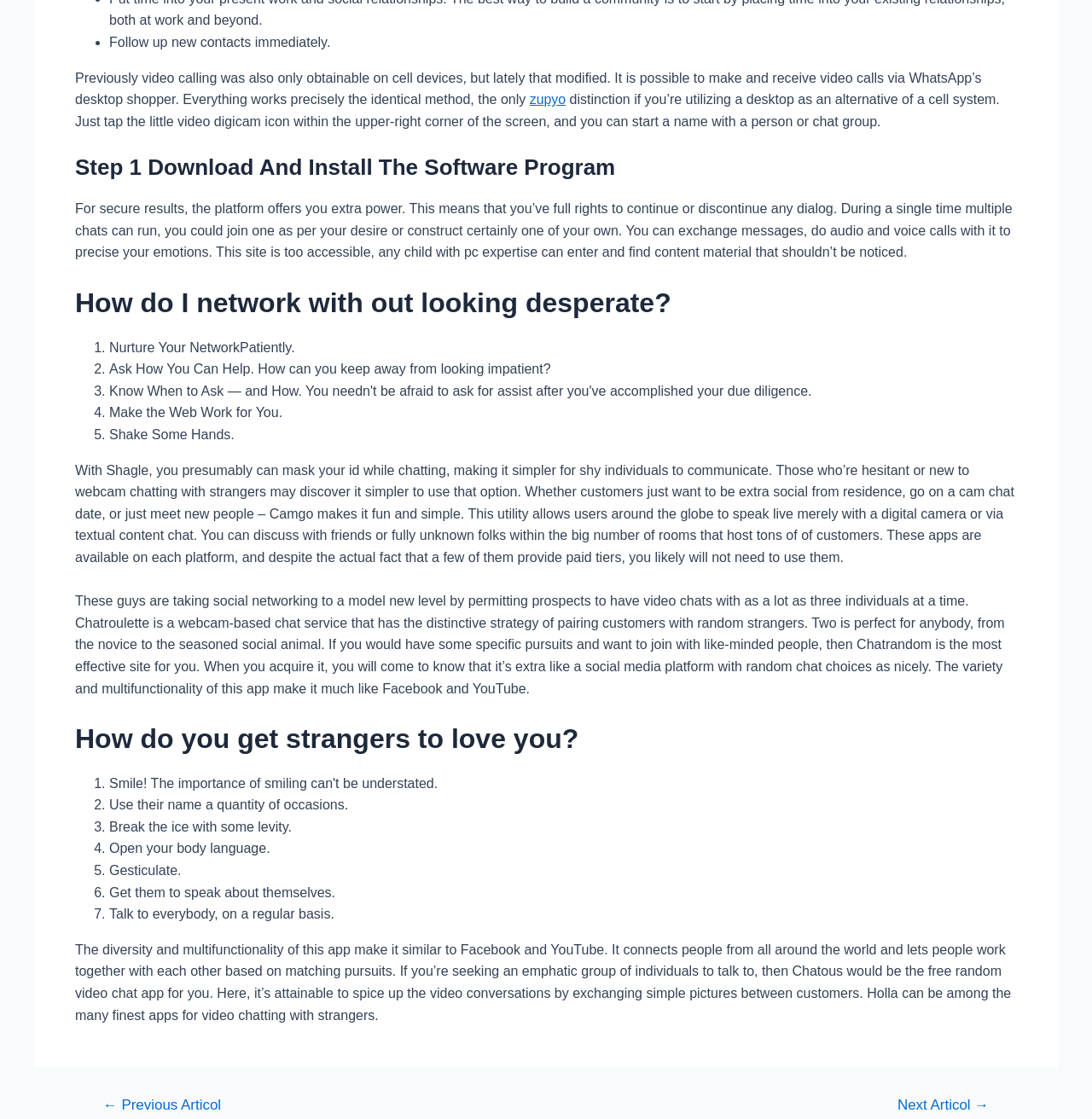How many ways are there to network without looking desperate?
Analyze the screenshot and provide a detailed answer to the question.

The webpage provides 5 ways to network without looking desperate, which are listed as 'Nurture Your Network Patiently', 'Ask How You Can Help', 'Make the Web Work for You', 'Shake Some Hands', and these are mentioned in the section 'How do I network with out looking desperate?'.